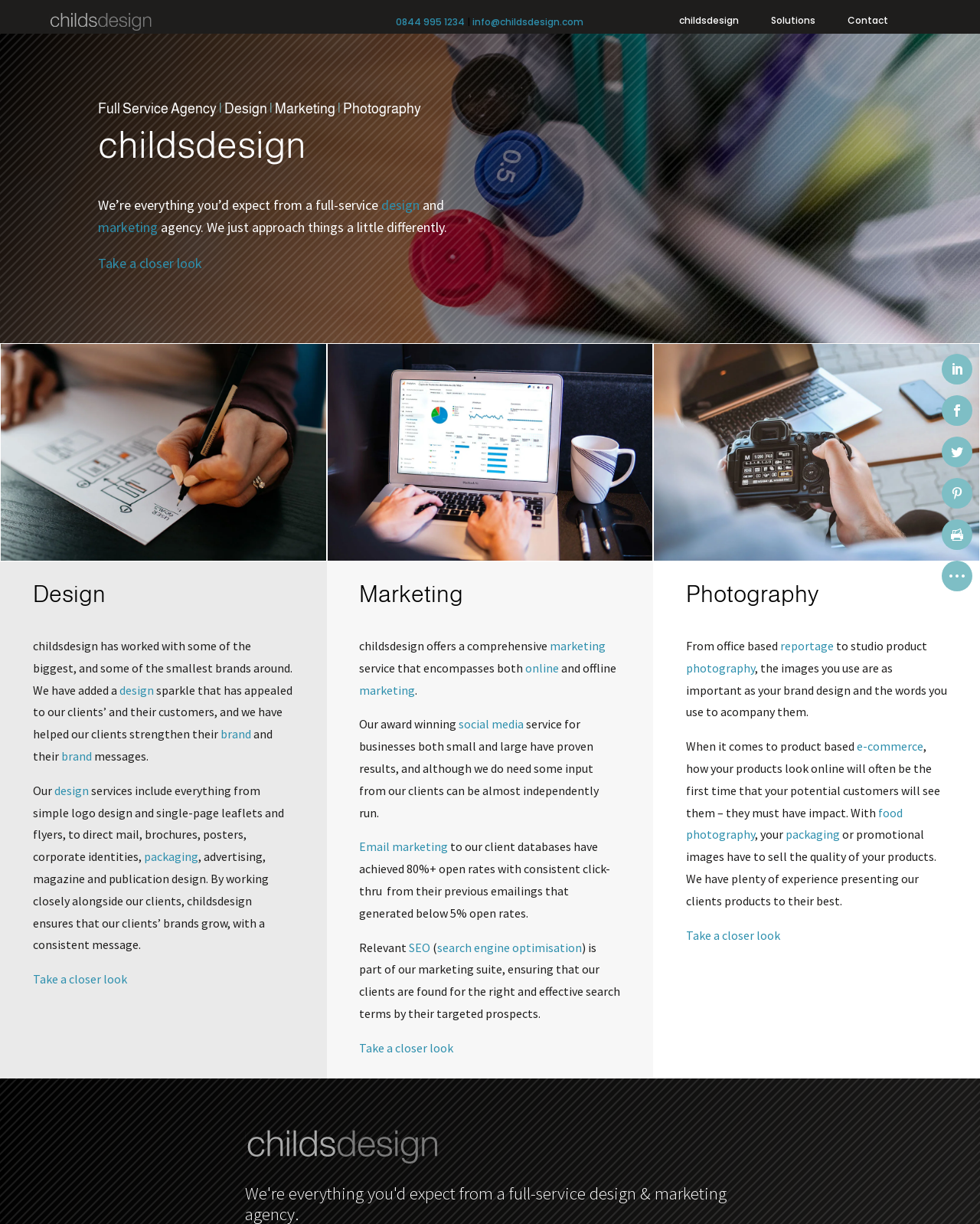What is the purpose of childsdesign?
Please use the image to provide an in-depth answer to the question.

The purpose of childsdesign is to provide full-service design, marketing, and photography services to its clients, which is mentioned in the heading and also in the subheadings of the webpage.